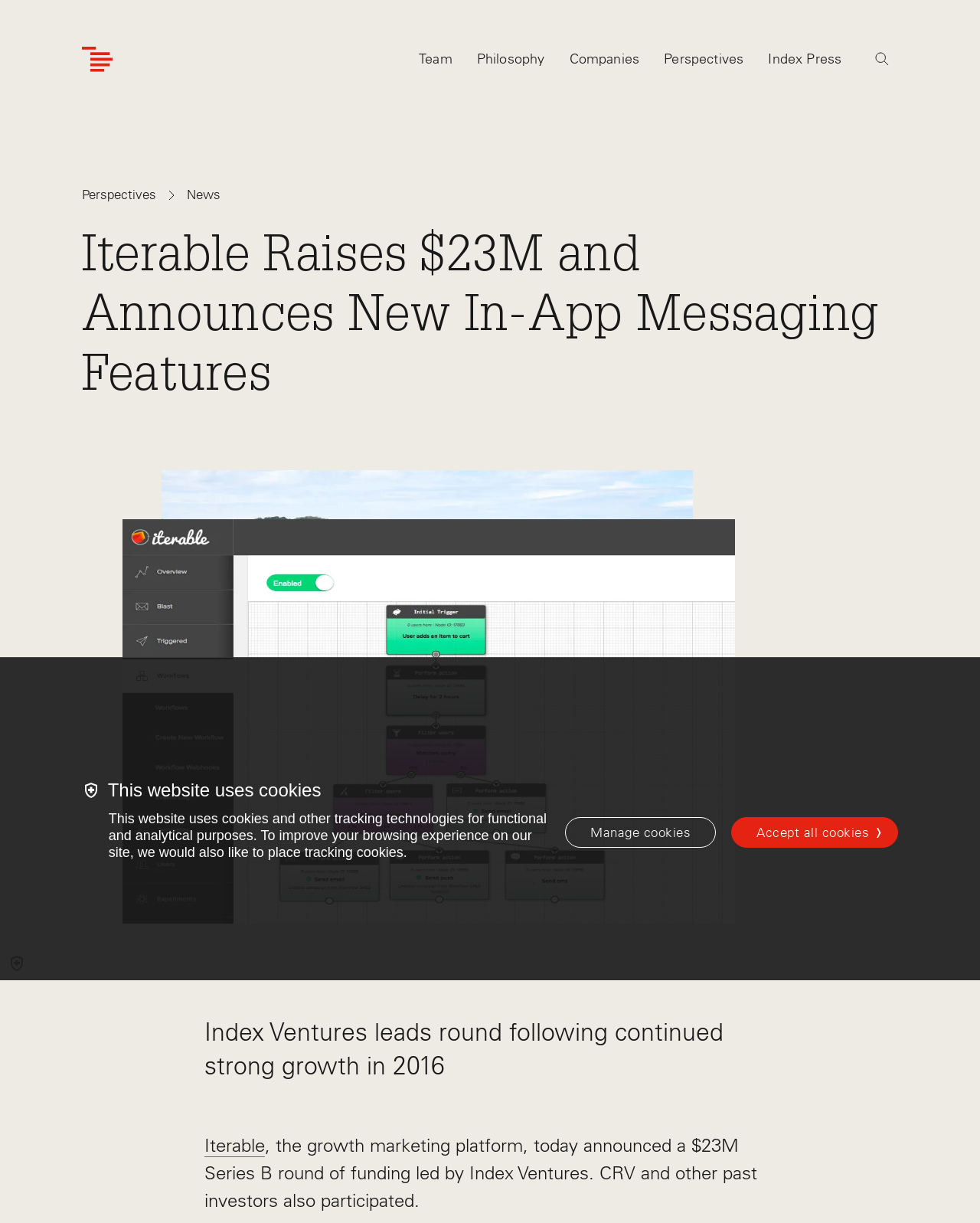What is the purpose of the cookies used on this website?
Using the information from the image, give a concise answer in one word or a short phrase.

Functional and analytical purposes